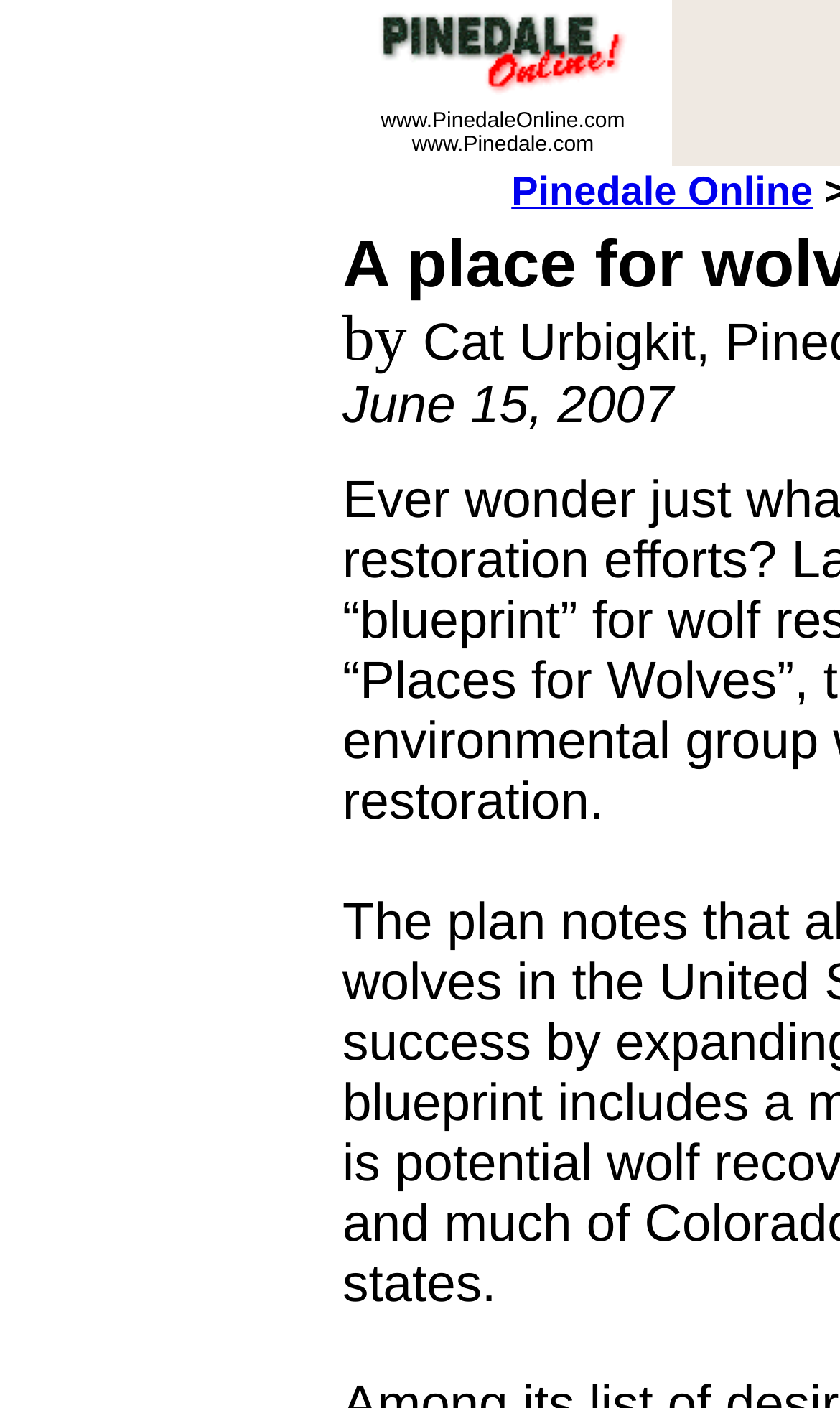Please answer the following question using a single word or phrase: 
What is the website's domain name?

PinedaleOnline.com